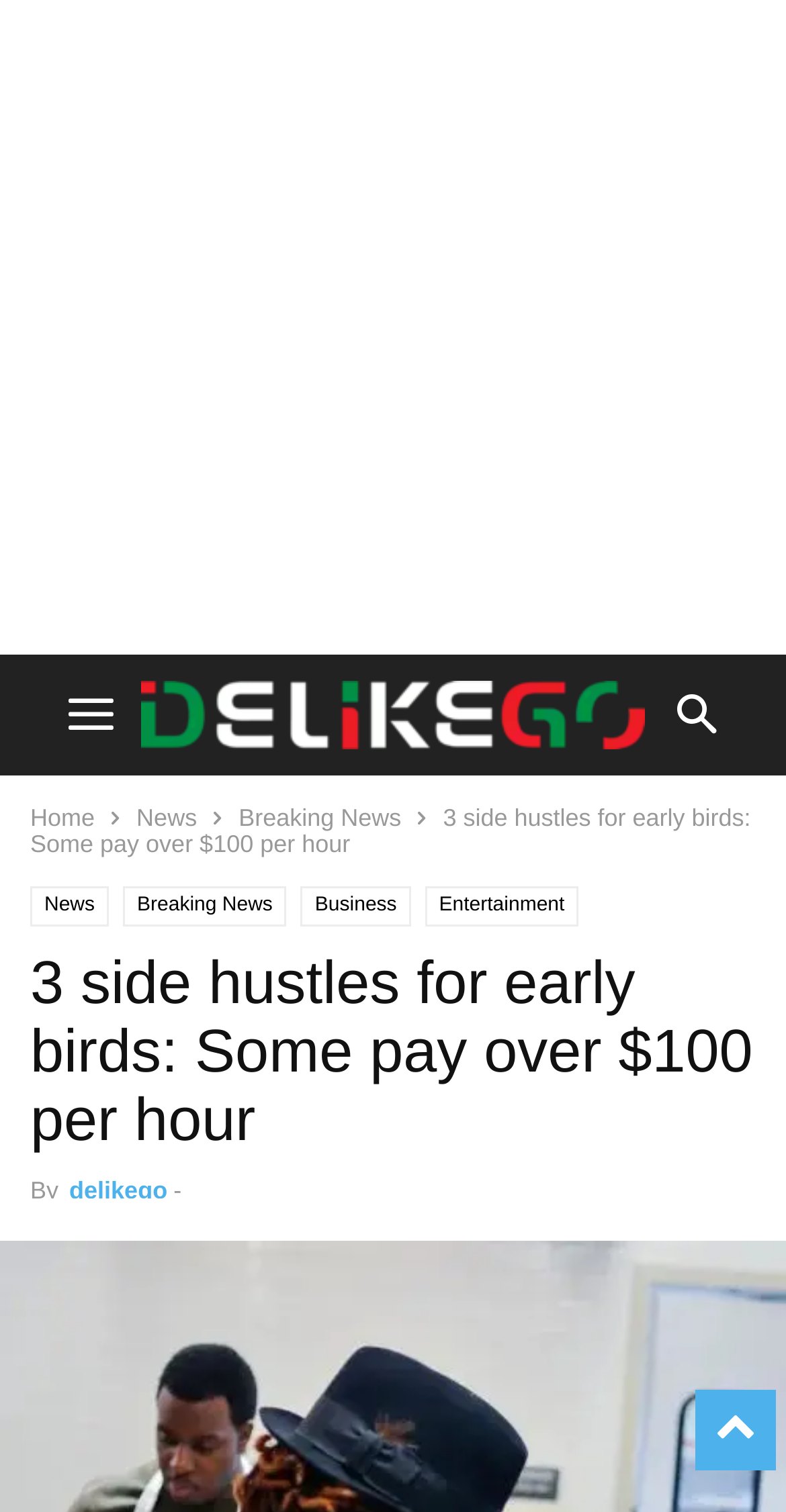What type of content does the website provide?
Based on the screenshot, provide your answer in one word or phrase.

News